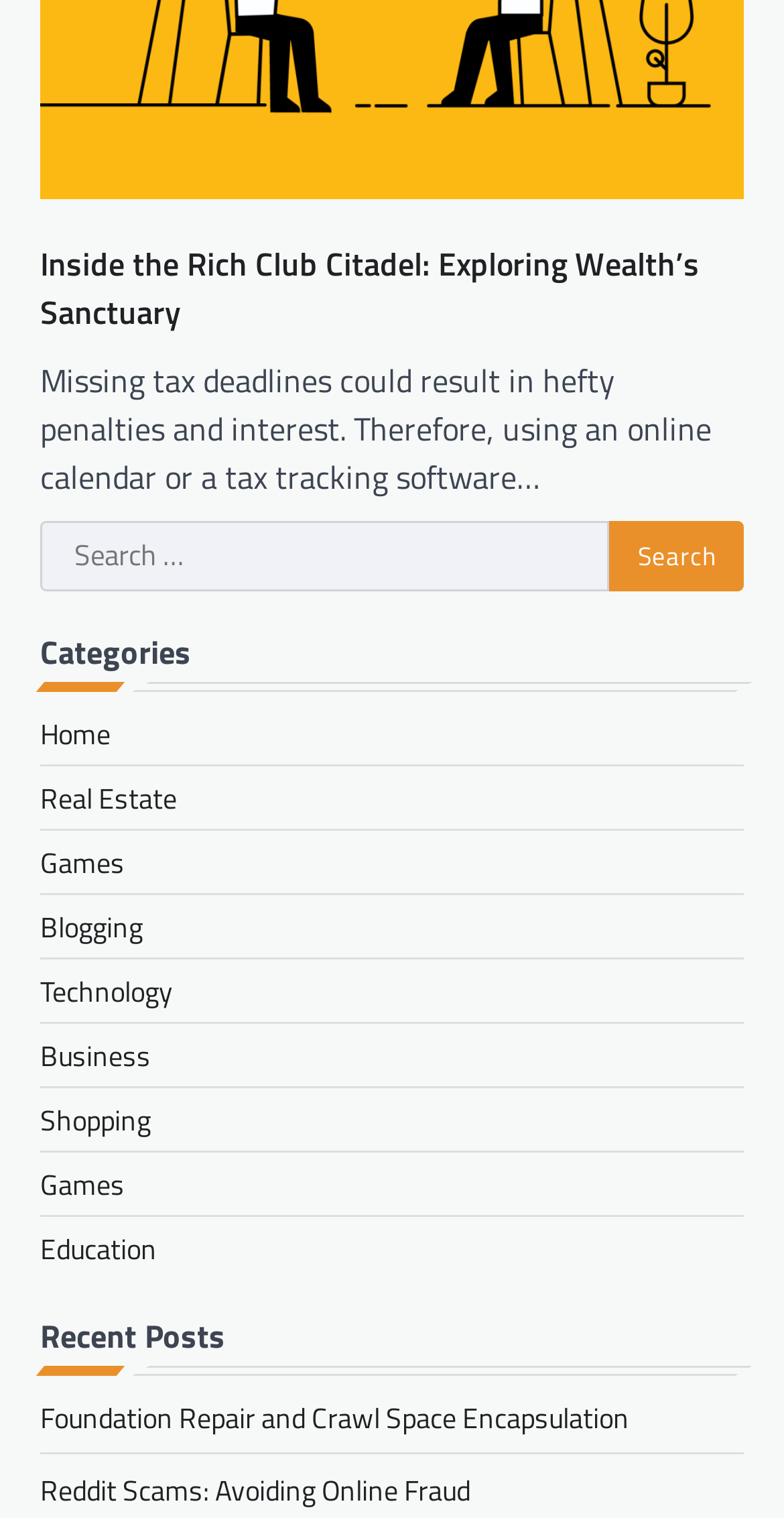Provide a single word or phrase answer to the question: 
What is the topic of the first recent post?

Foundation Repair